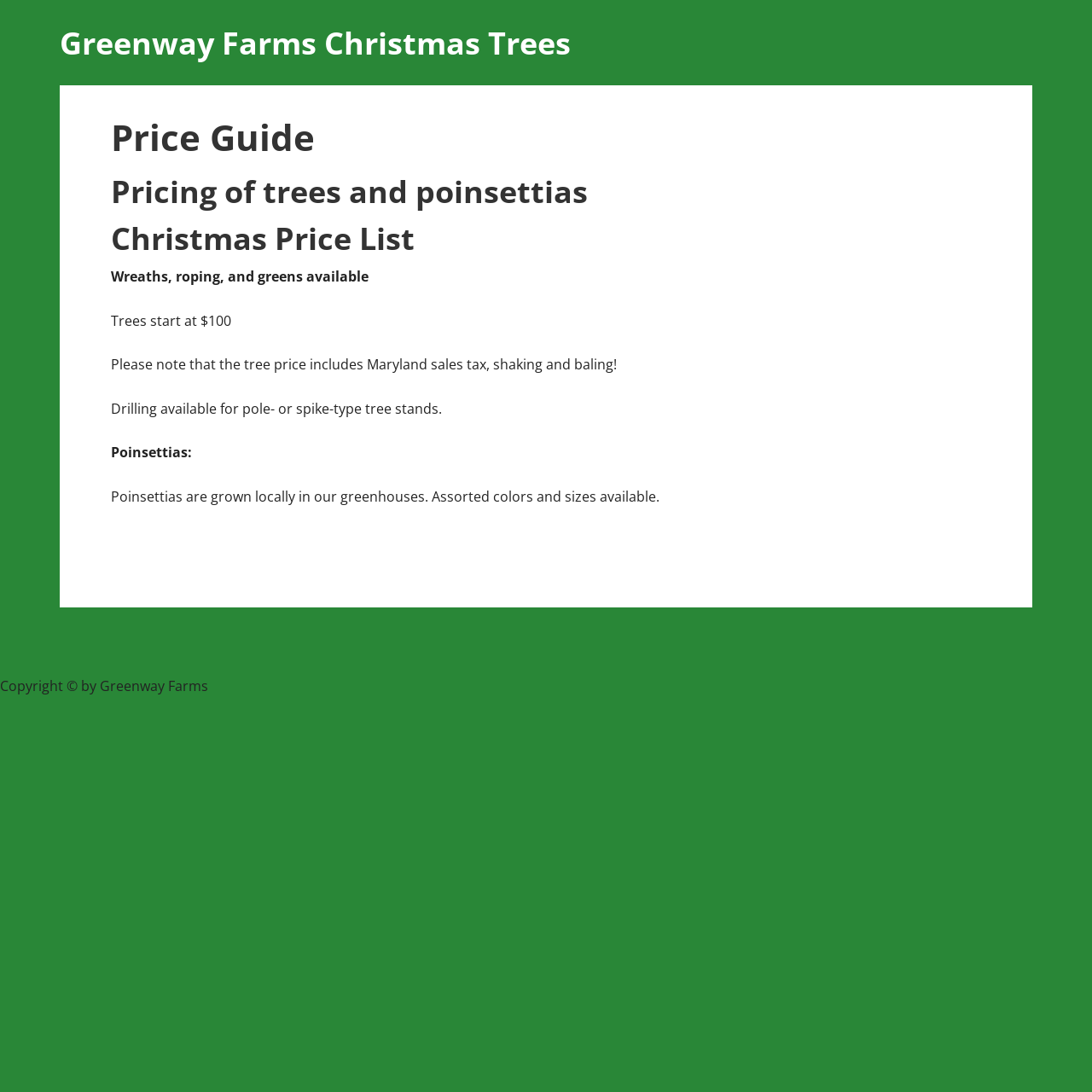Bounding box coordinates are specified in the format (top-left x, top-left y, bottom-right x, bottom-right y). All values are floating point numbers bounded between 0 and 1. Please provide the bounding box coordinate of the region this sentence describes: Greenway Farms Christmas Trees

[0.055, 0.0, 0.945, 0.057]